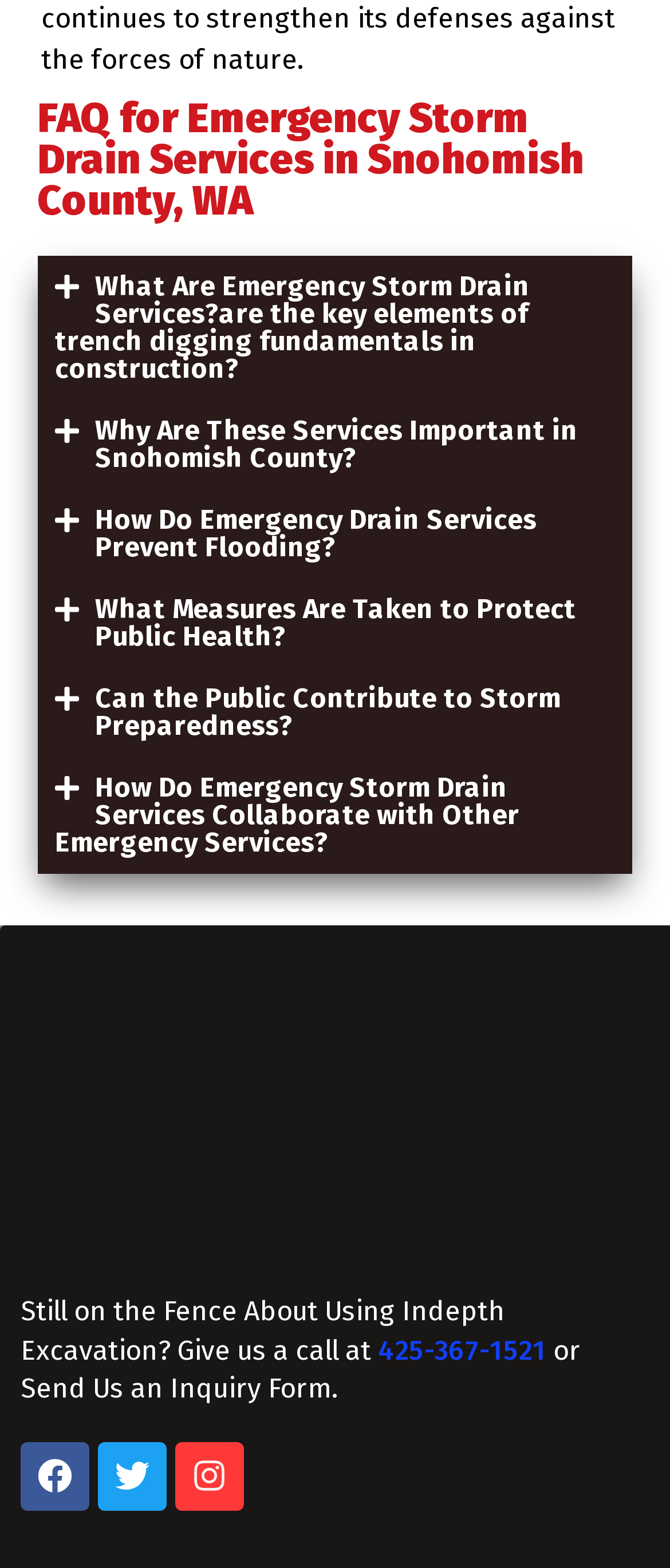Pinpoint the bounding box coordinates of the clickable element to carry out the following instruction: "Click the 'How Do Emergency Drain Services Prevent Flooding?' button."

[0.056, 0.312, 0.944, 0.369]